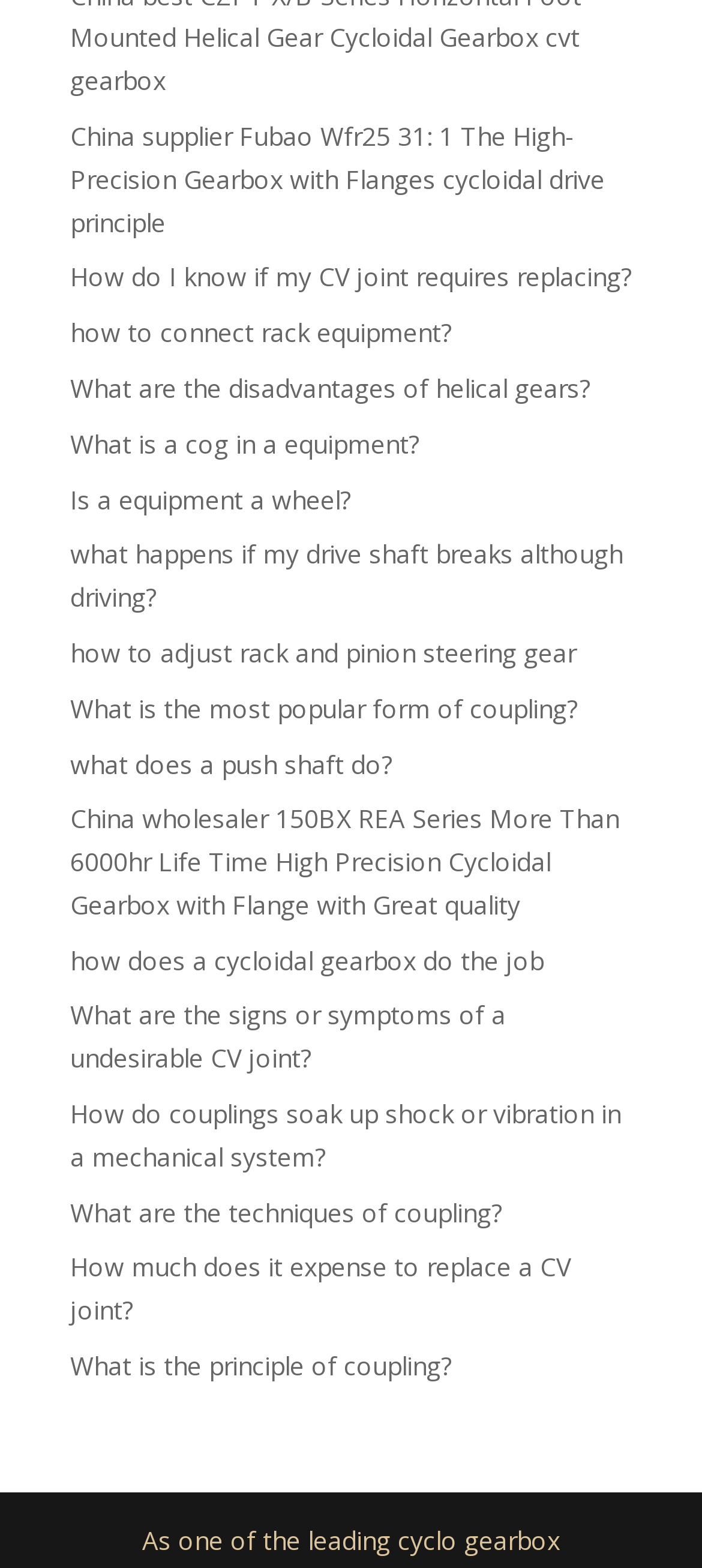Determine the bounding box coordinates for the clickable element required to fulfill the instruction: "Learn about the disadvantages of helical gears". Provide the coordinates as four float numbers between 0 and 1, i.e., [left, top, right, bottom].

[0.1, 0.236, 0.841, 0.258]